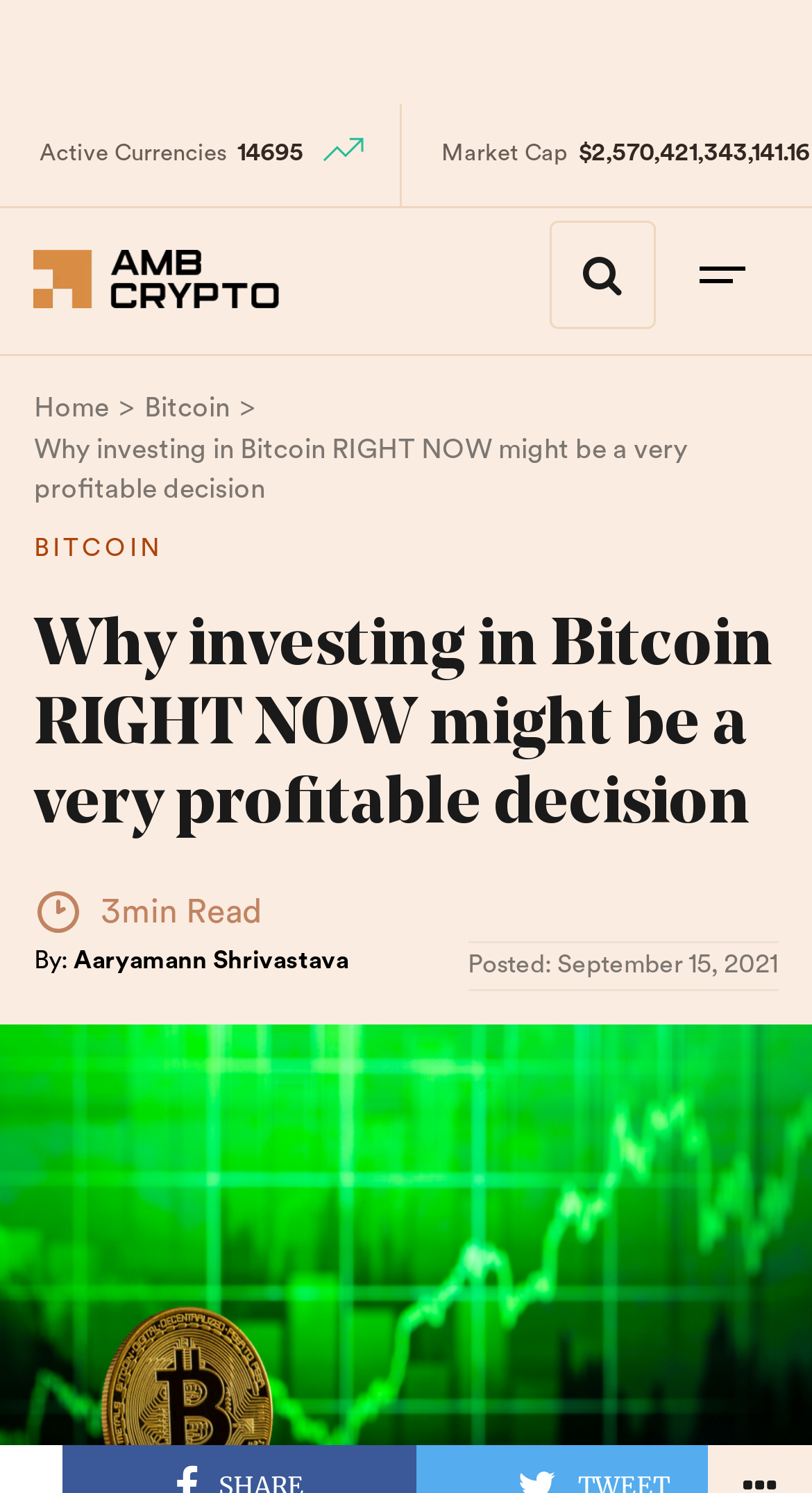Provide a brief response to the question below using a single word or phrase: 
When was the article posted?

September 15, 2021